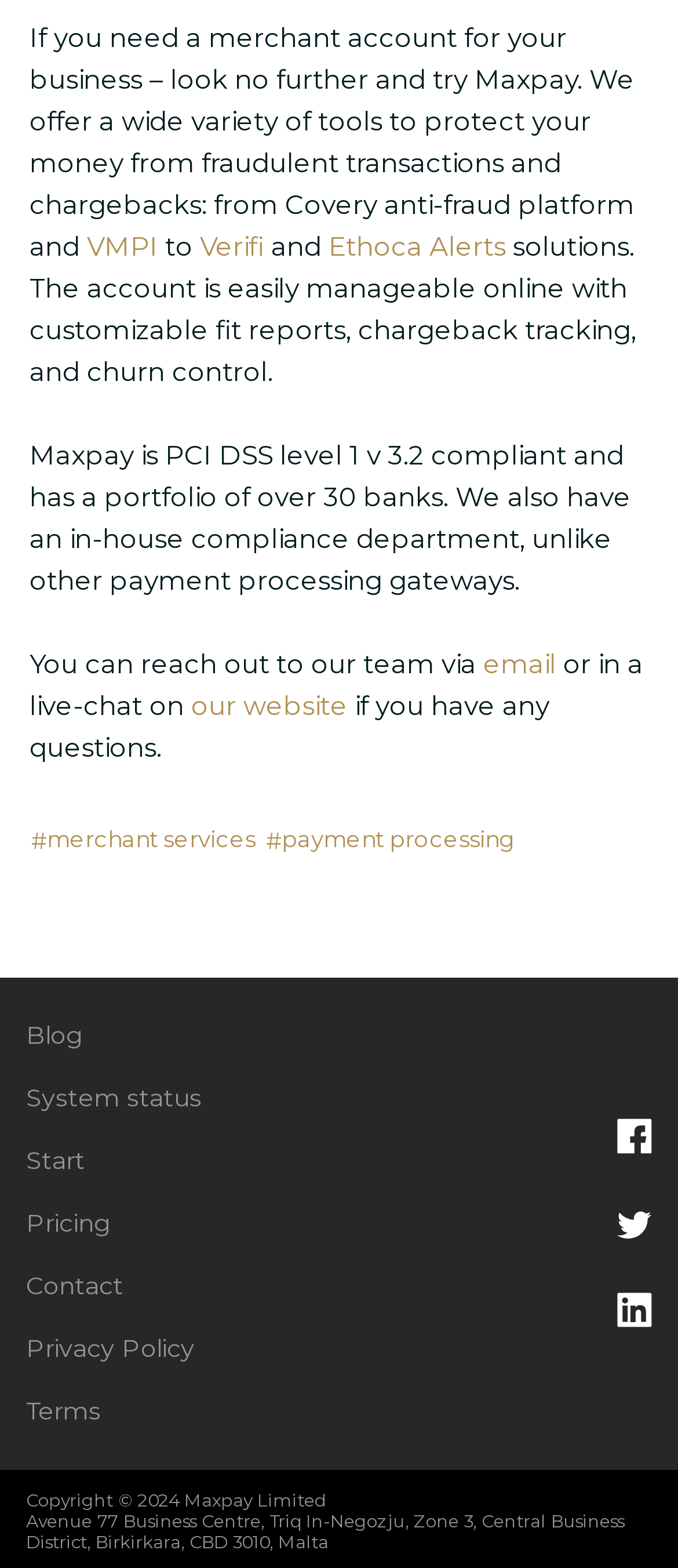What is the address of Maxpay Limited?
Based on the image, answer the question with as much detail as possible.

The address of Maxpay Limited is mentioned at the bottom of the webpage, which is Avenue 77 Business Centre, Triq In-Negozju, Zone 3, Central Business District, Birkirkara, CBD 3010, Malta.